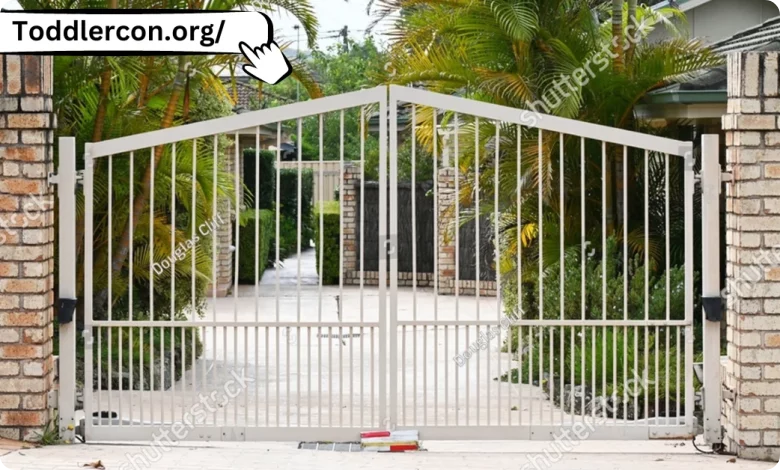Create an exhaustive description of the image.

This image showcases a pair of elegant white swing gates, set against a backdrop of lush greenery and a well-maintained driveway. The gates are designed with vertical bars and are opened inward, providing a secure yet inviting entryway to a property. Flanked by brick pillars, the gates complement the natural surroundings, which include palm trees and neatly trimmed plants. The pathway beyond the gates leads to a tiled driveway, further enhancing the sense of sophistication and charm in this residential area. This type of gate not only serves as a practical security feature but also adds an aesthetic appeal to the property.